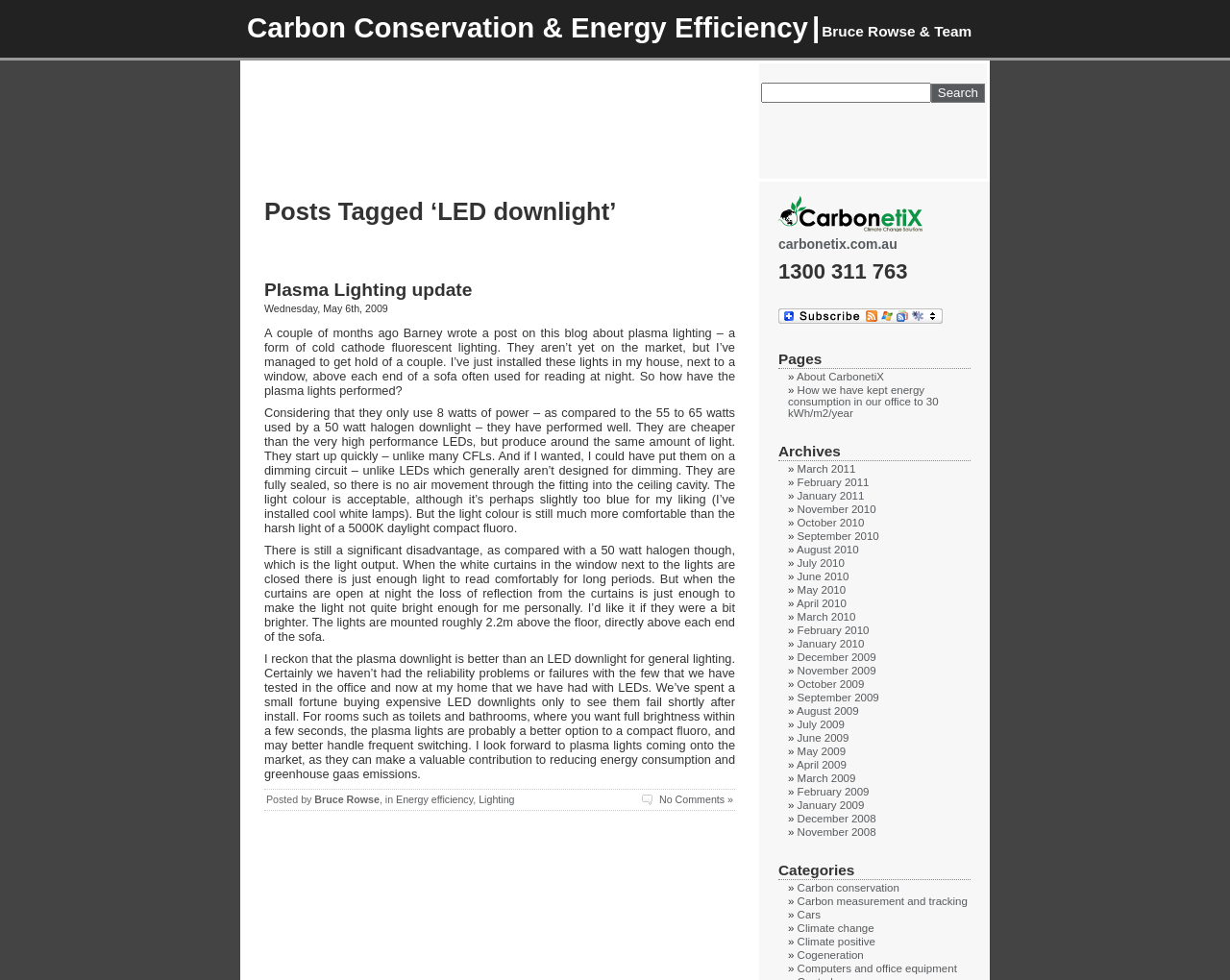Pinpoint the bounding box coordinates of the area that must be clicked to complete this instruction: "View the archives for March 2011".

[0.648, 0.473, 0.696, 0.484]